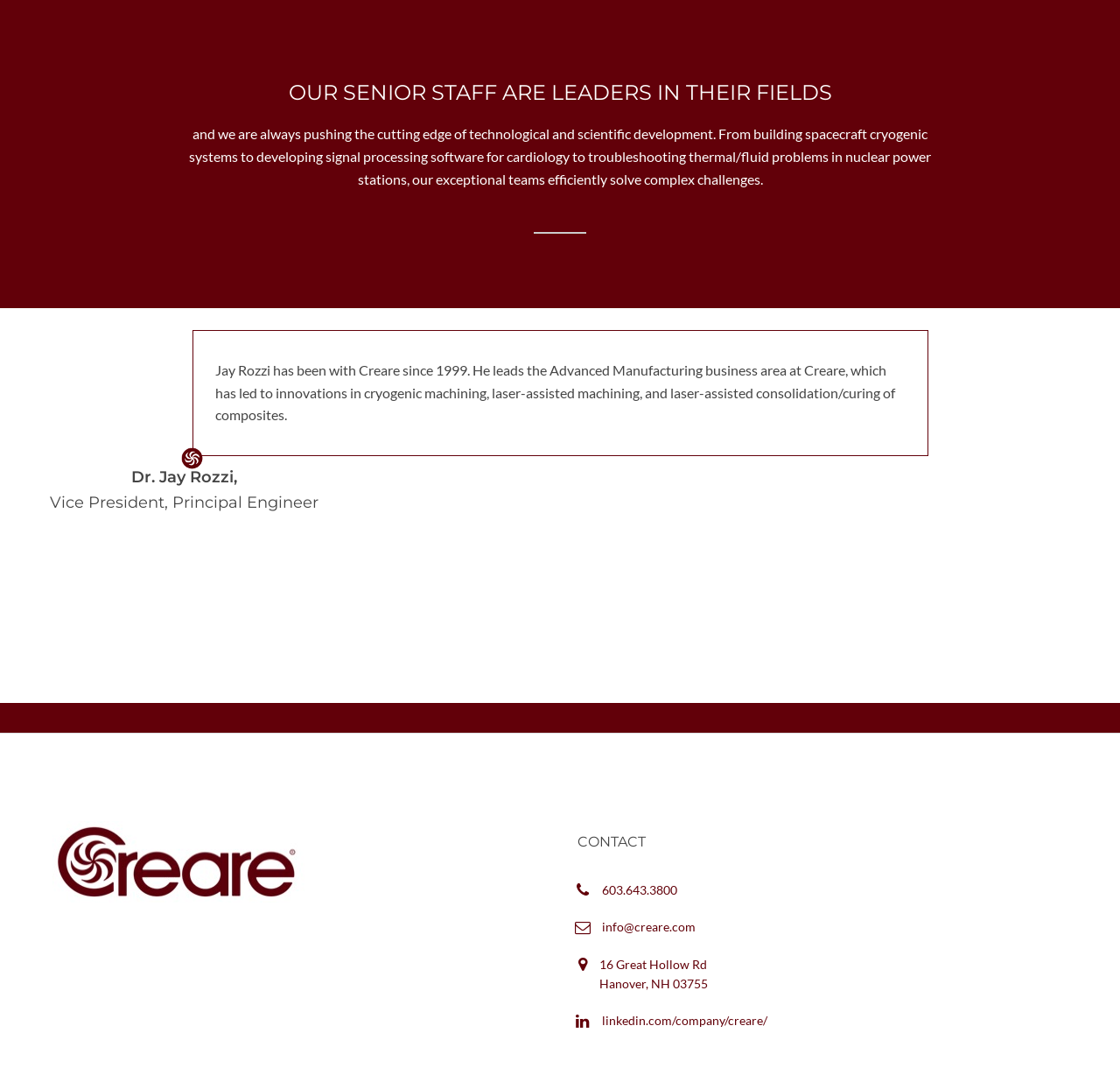Determine the bounding box coordinates of the section I need to click to execute the following instruction: "Contact Creare". Provide the coordinates as four float numbers between 0 and 1, i.e., [left, top, right, bottom].

[0.535, 0.826, 0.605, 0.84]